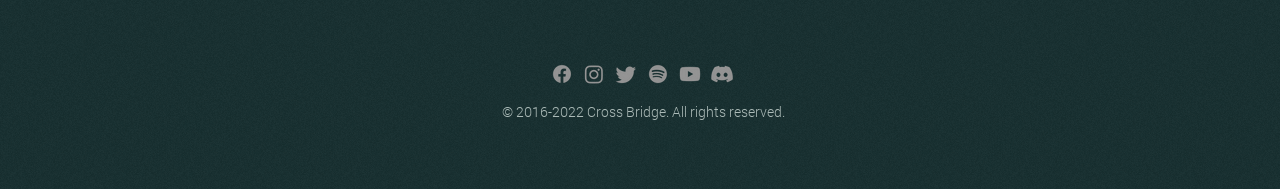For the following element description, predict the bounding box coordinates in the format (top-left x, top-left y, bottom-right x, bottom-right y). All values should be floating point numbers between 0 and 1. Description: aria-label="Instagram"

[0.455, 0.329, 0.473, 0.456]